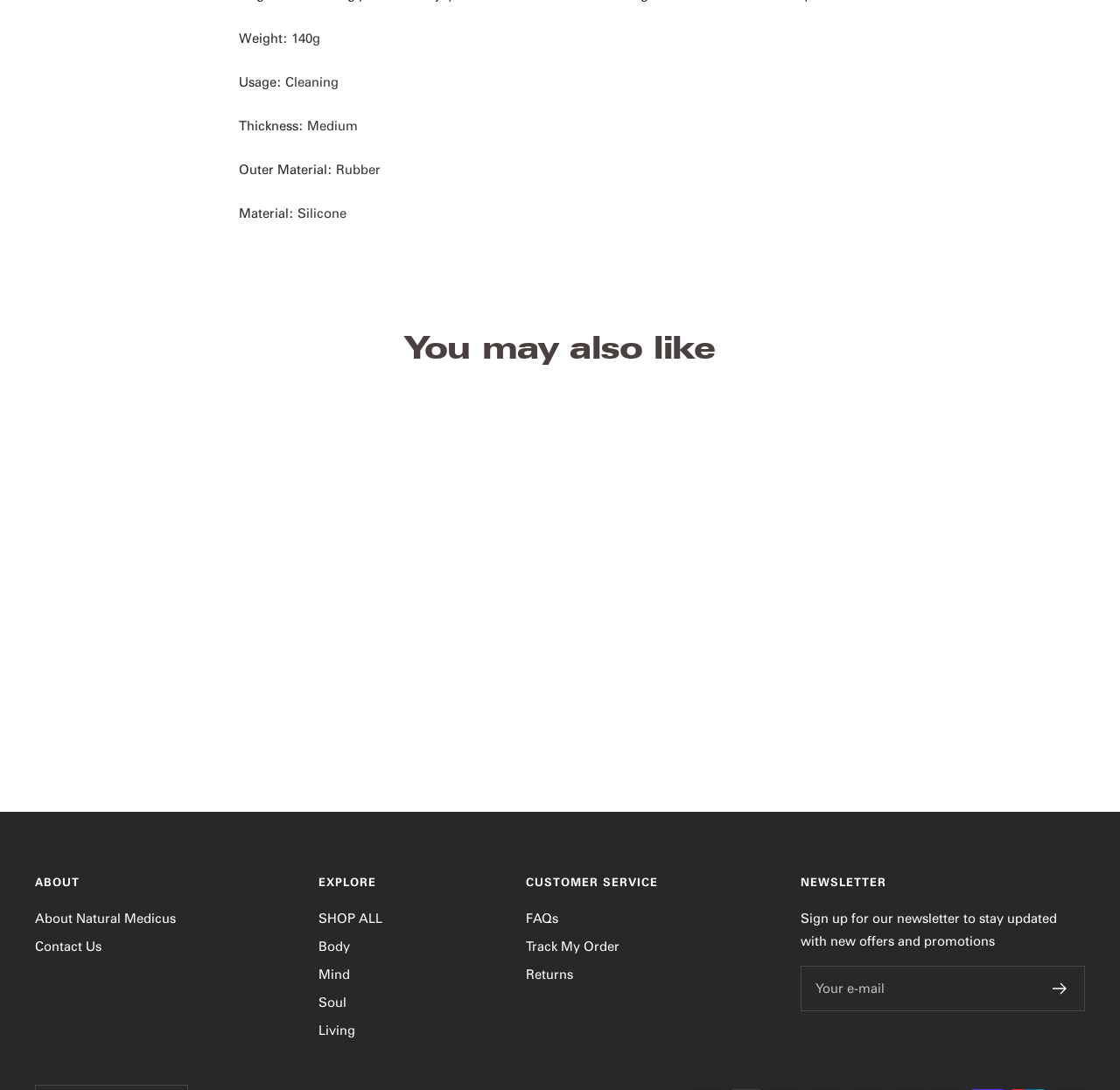Kindly provide the bounding box coordinates of the section you need to click on to fulfill the given instruction: "Enter your email address in the newsletter subscription field".

[0.715, 0.886, 0.969, 0.927]